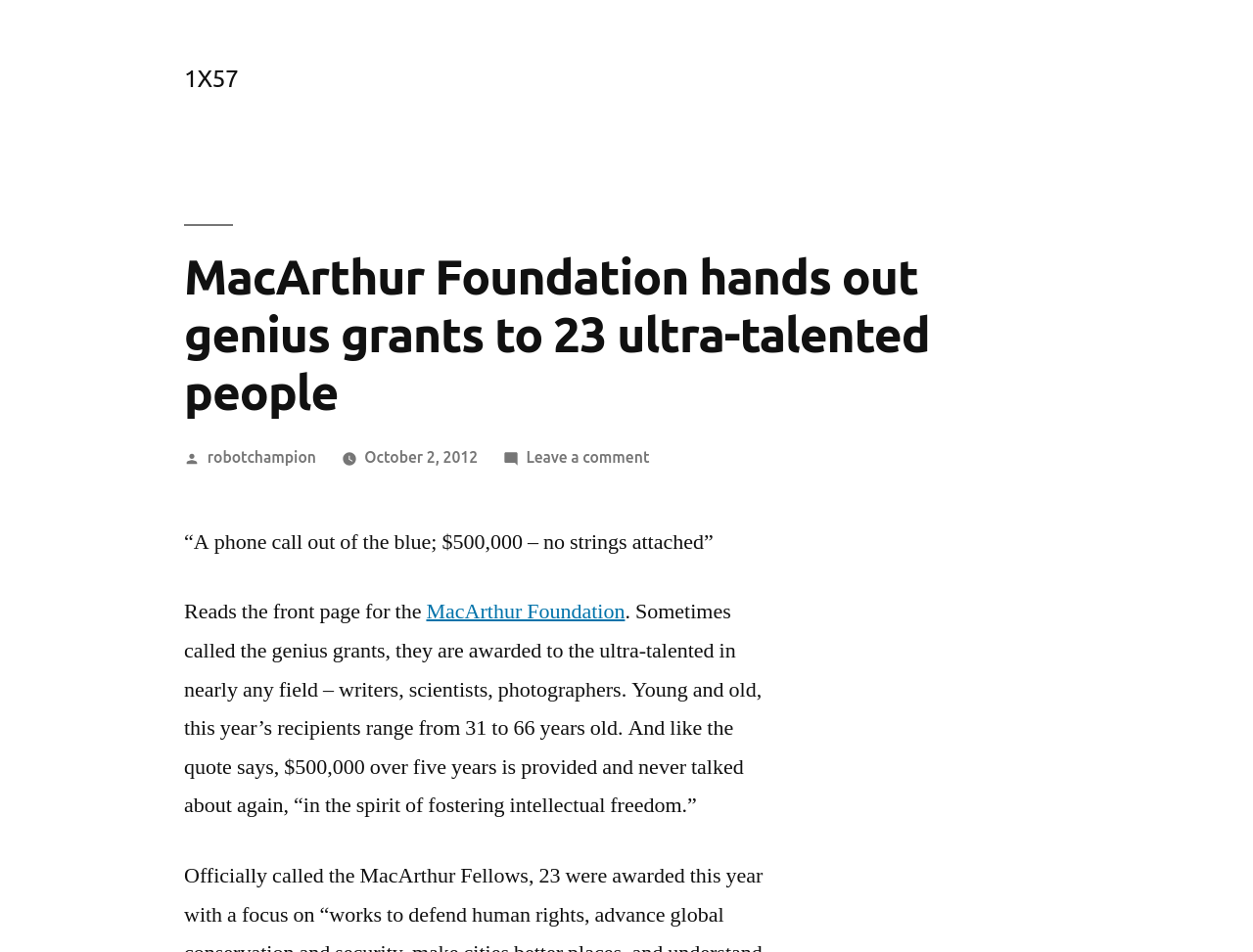What is the age range of this year's recipients?
Analyze the screenshot and provide a detailed answer to the question.

I found the answer by reading the text content of the static text element at [0.147, 0.628, 0.608, 0.861]. The text mentions that the recipients range from 31 to 66 years old.